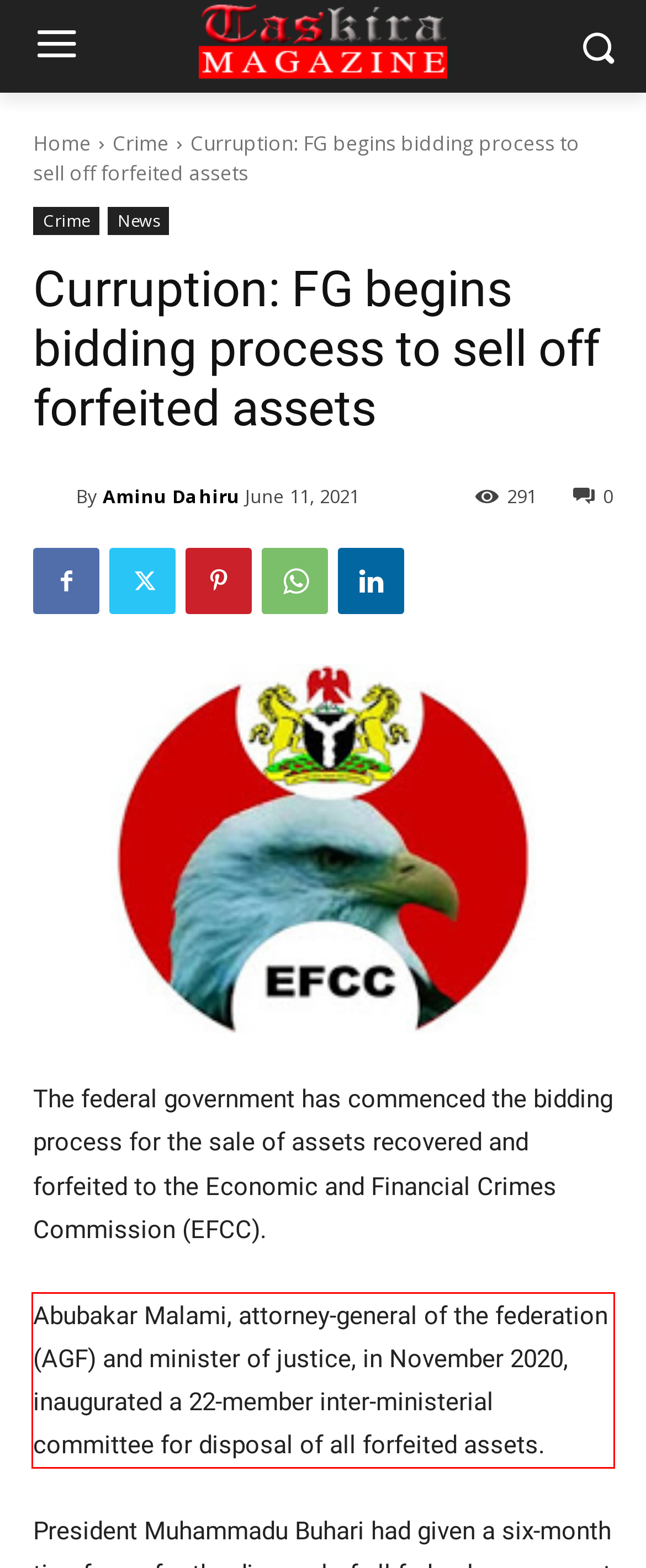Please perform OCR on the text within the red rectangle in the webpage screenshot and return the text content.

Abubakar Malami, attorney-general of the federation (AGF) and minister of justice, in November 2020, inaugurated a 22-member inter-ministerial committee for disposal of all forfeited assets.